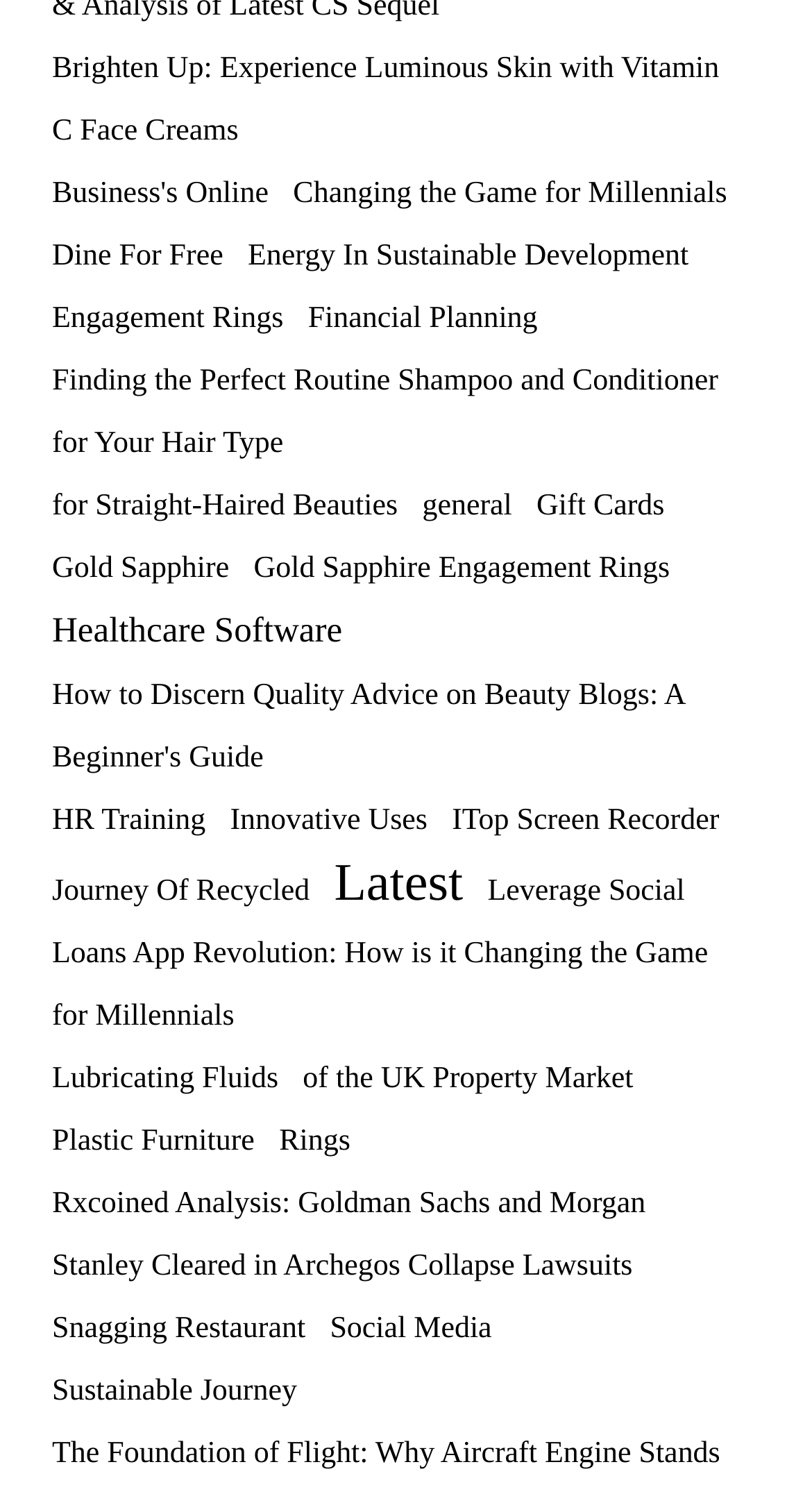What is the topic of the first link?
Using the image, respond with a single word or phrase.

Vitamin C Face Creams